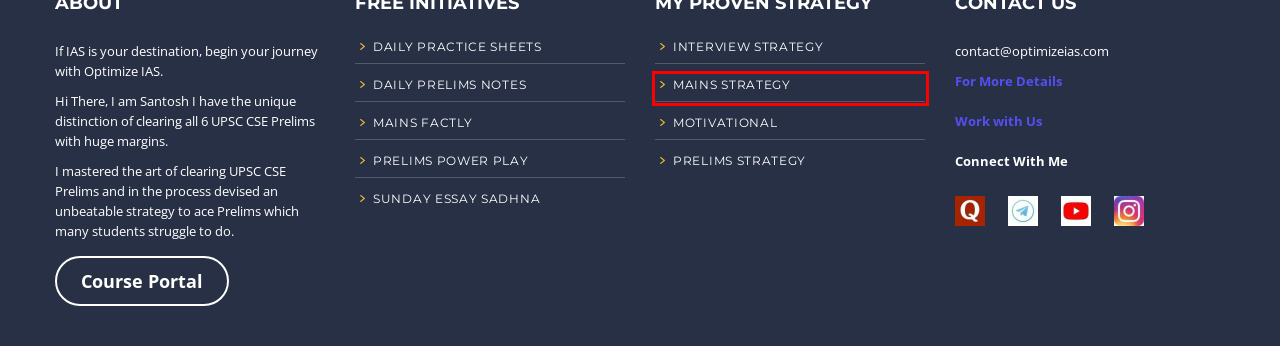Examine the screenshot of a webpage featuring a red bounding box and identify the best matching webpage description for the new page that results from clicking the element within the box. Here are the options:
A. Interview Strategy - Optimize IAS
B. Motivational - Optimize IAS
C. Sunday Essay Sadhna - Optimize IAS
D. Career - Optimize IAS
E. Contact Us - Optimize IAS
F. Prelims Power Play - Optimize IAS
G. Mains Strategy - Optimize IAS
H. Daily Practice Sheets - Optimize IAS

G